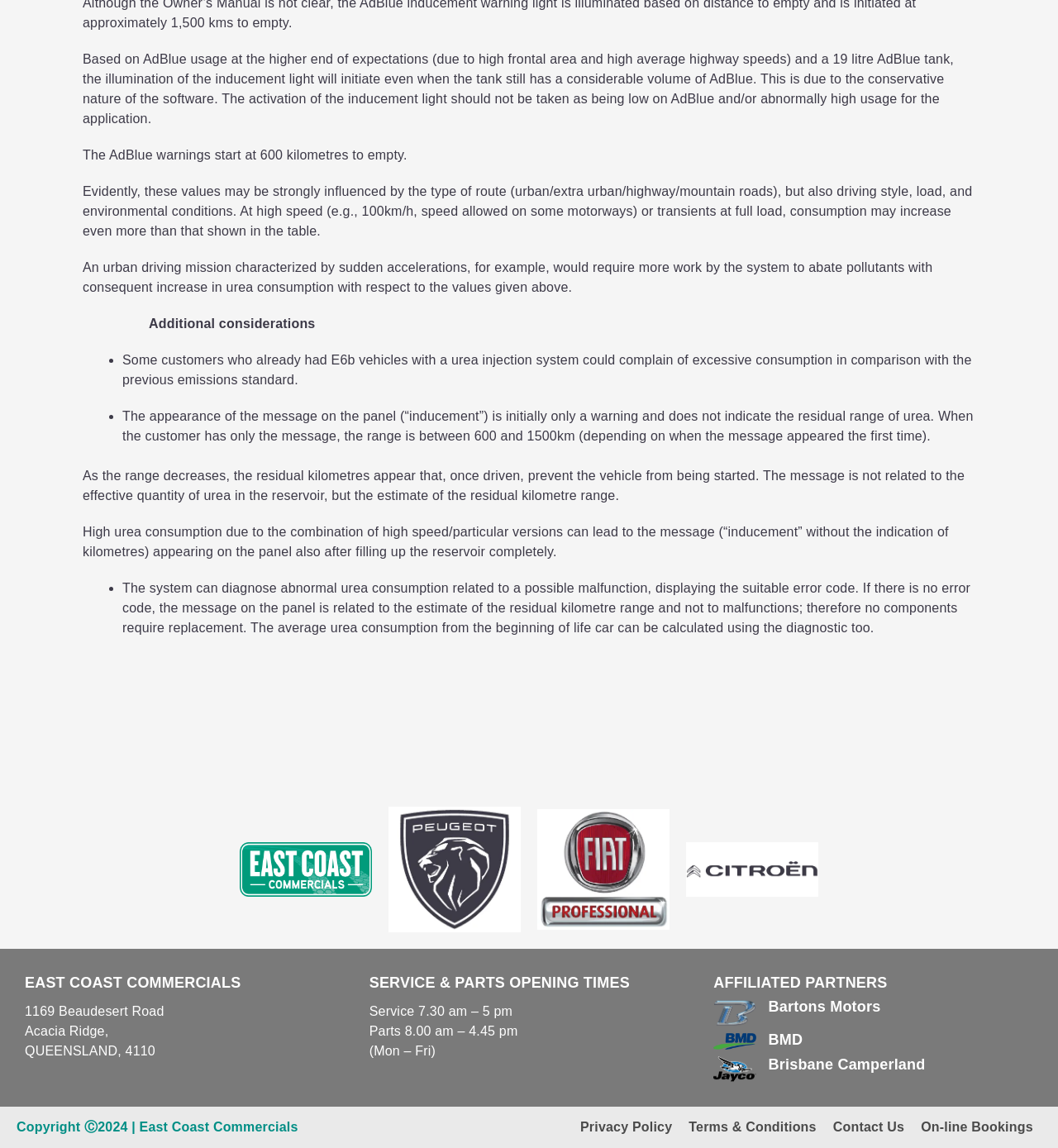What is the estimated range when the 'inducement' message appears?
Please provide a comprehensive answer based on the visual information in the image.

I found the answer by reading the text in the middle of the webpage, which explains the 'inducement' message. According to the text, the message appears when the estimated range is between 600 and 1500km.